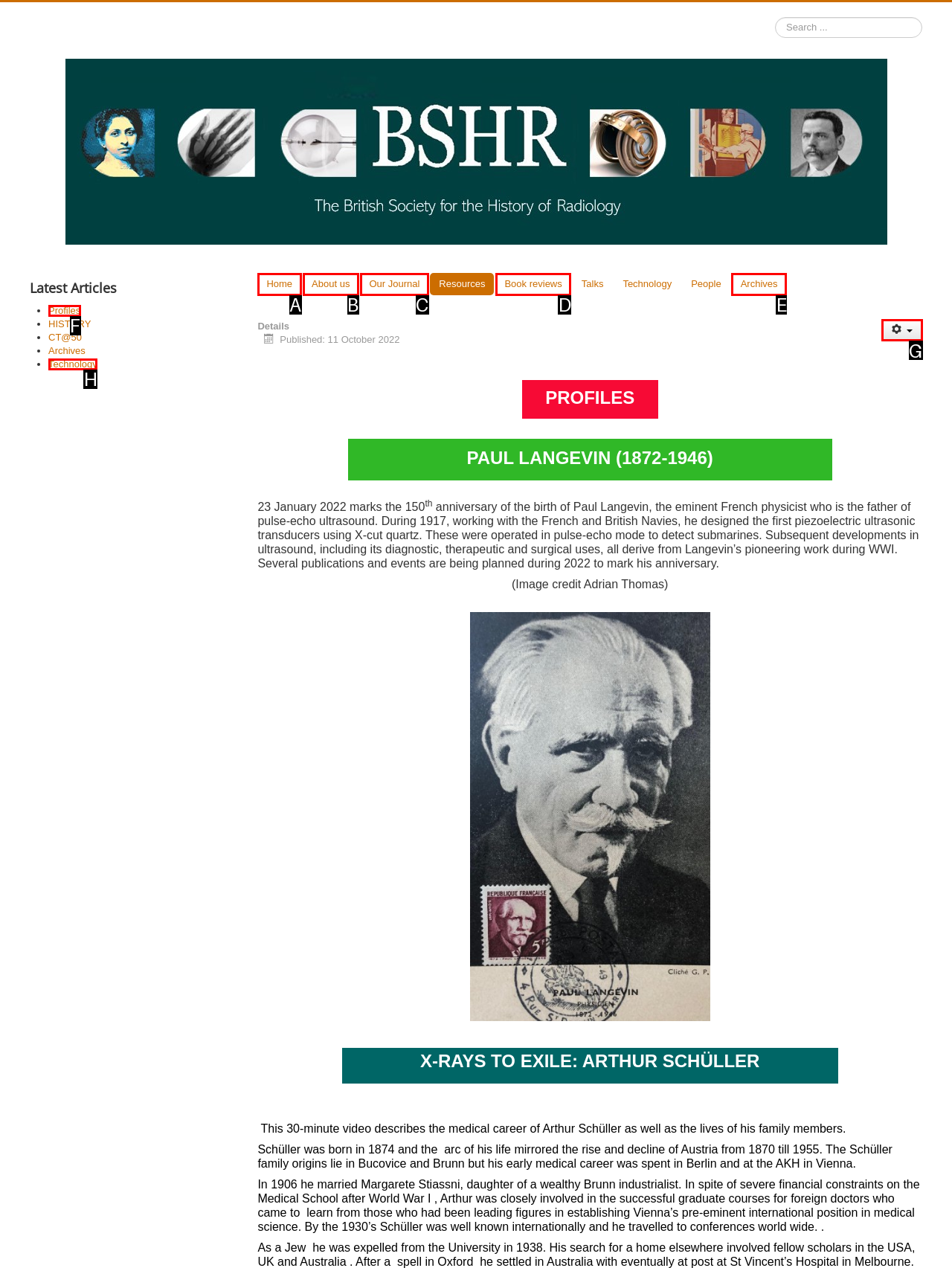Which option should I select to accomplish the task: Click on the User tools button? Respond with the corresponding letter from the given choices.

G